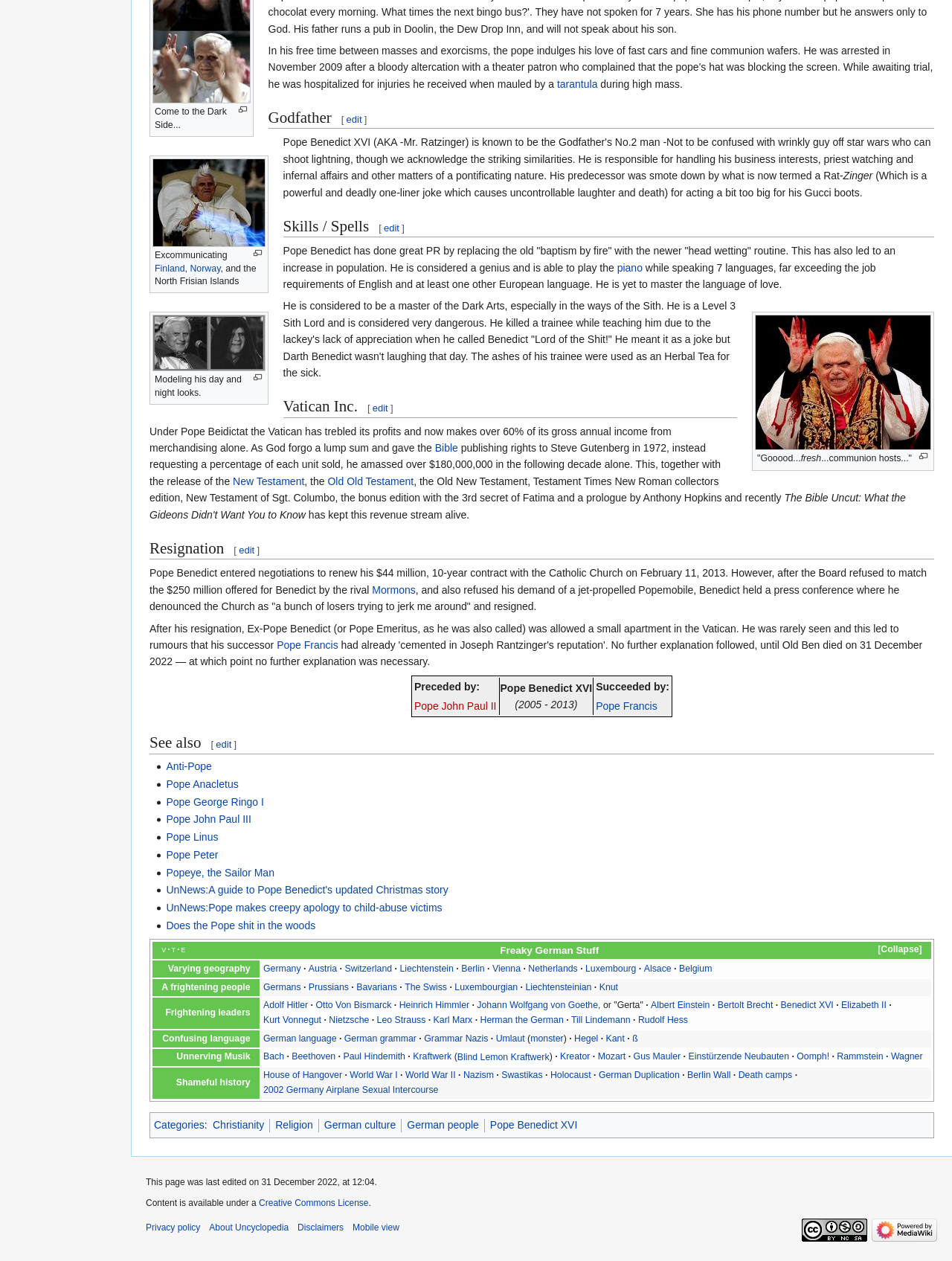What is the name of the successor of Pope Benedict mentioned in the webpage?
Could you please answer the question thoroughly and with as much detail as possible?

The webpage mentions Pope Francis as the successor of Pope Benedict in the section 'Resignation[edit]', indicating that Pope Francis took over after Pope Benedict's resignation.